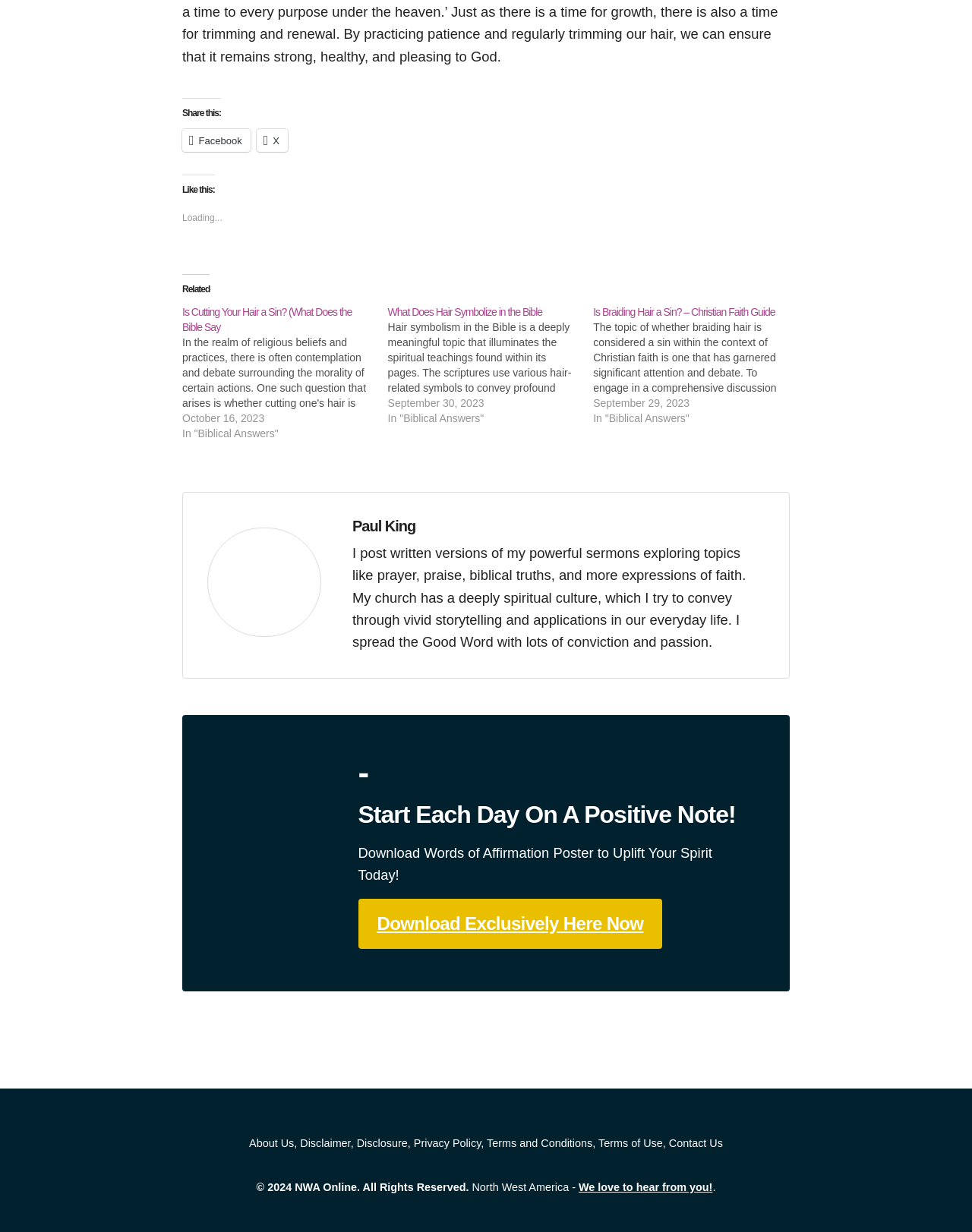Could you indicate the bounding box coordinates of the region to click in order to complete this instruction: "Read 'Is Cutting Your Hair a Sin? (What Does the Bible Say'".

[0.188, 0.247, 0.399, 0.358]